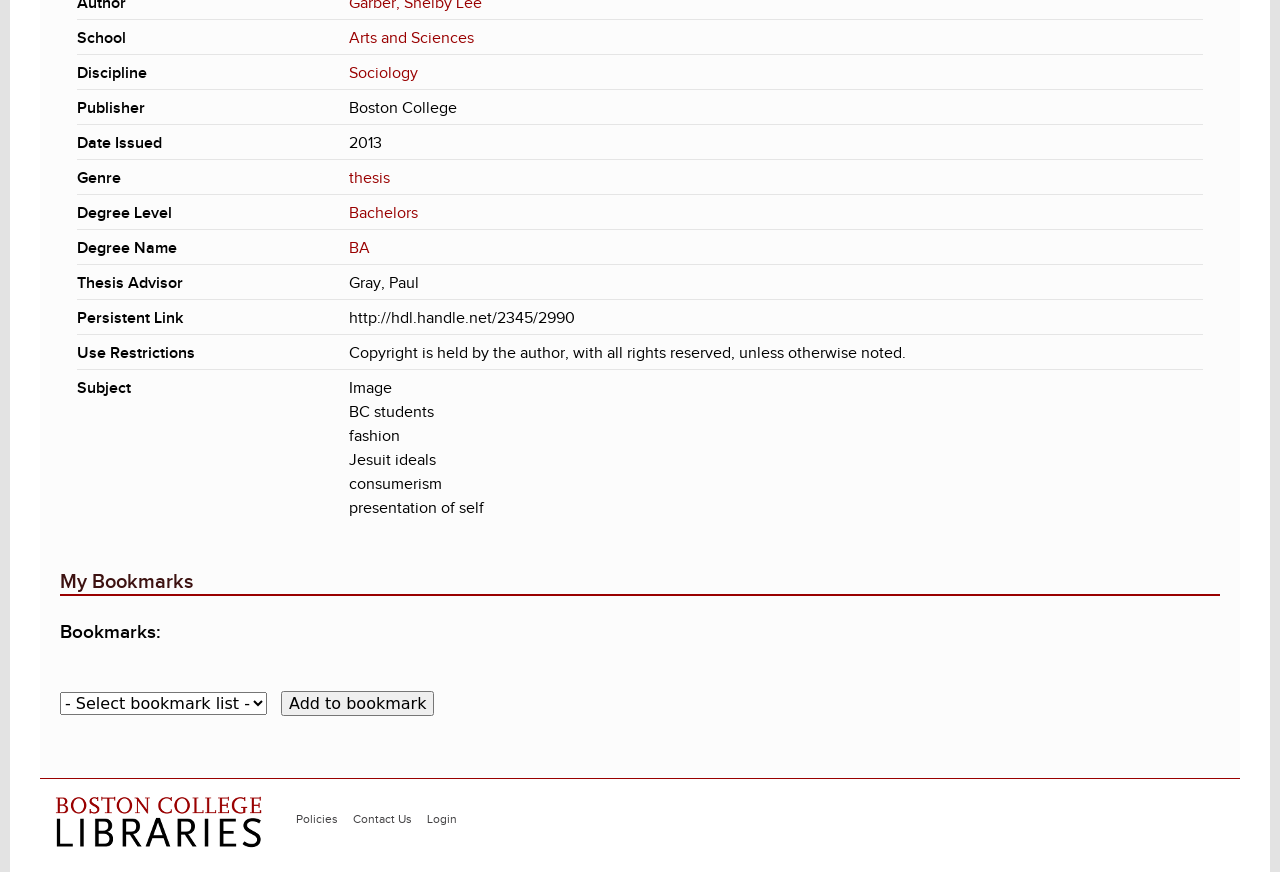Who is the thesis advisor?
Provide a short answer using one word or a brief phrase based on the image.

Gray, Paul